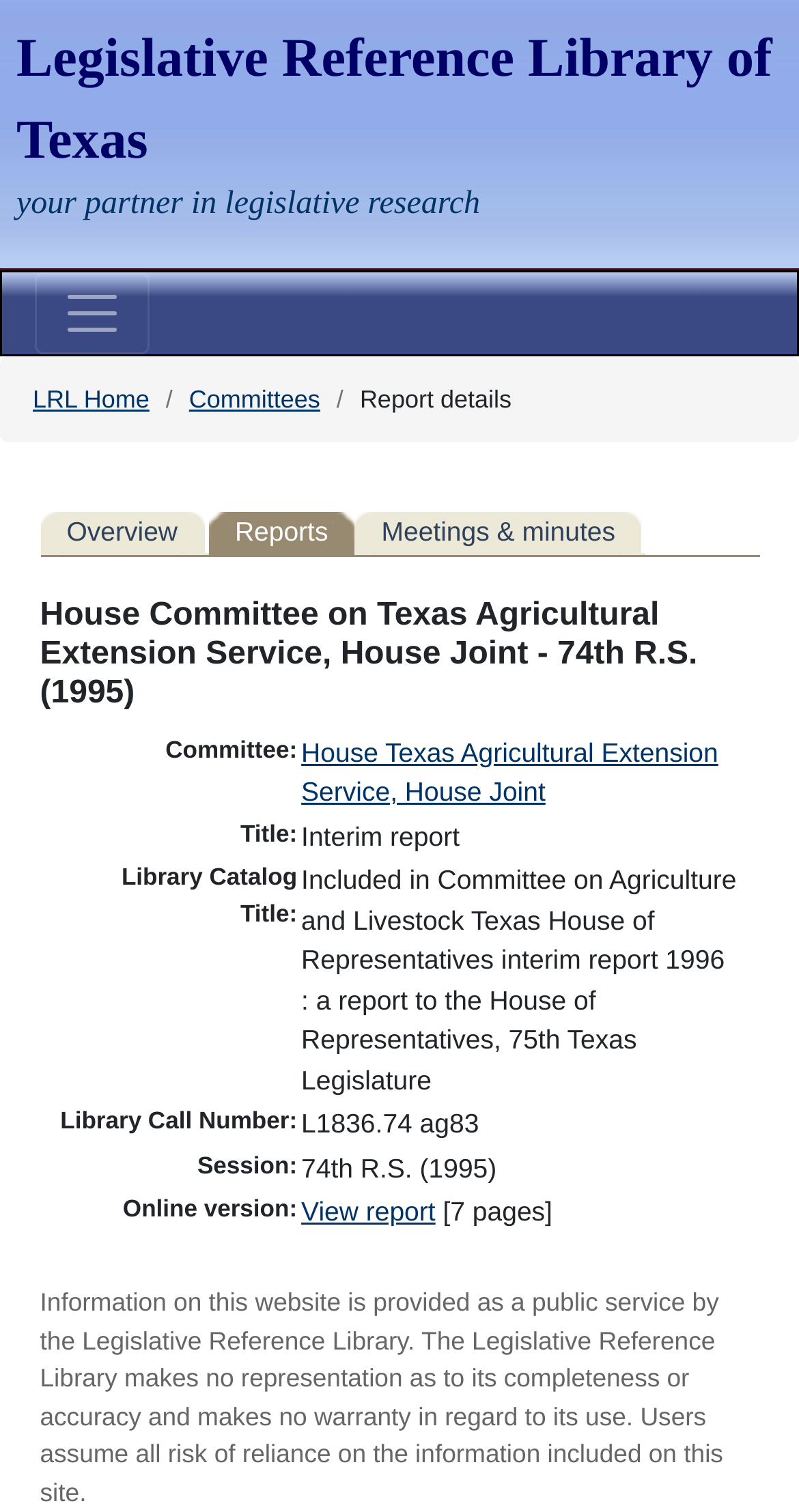Determine the bounding box coordinates of the clickable area required to perform the following instruction: "Skip to main content". The coordinates should be represented as four float numbers between 0 and 1: [left, top, right, bottom].

[0.021, 0.156, 0.361, 0.179]